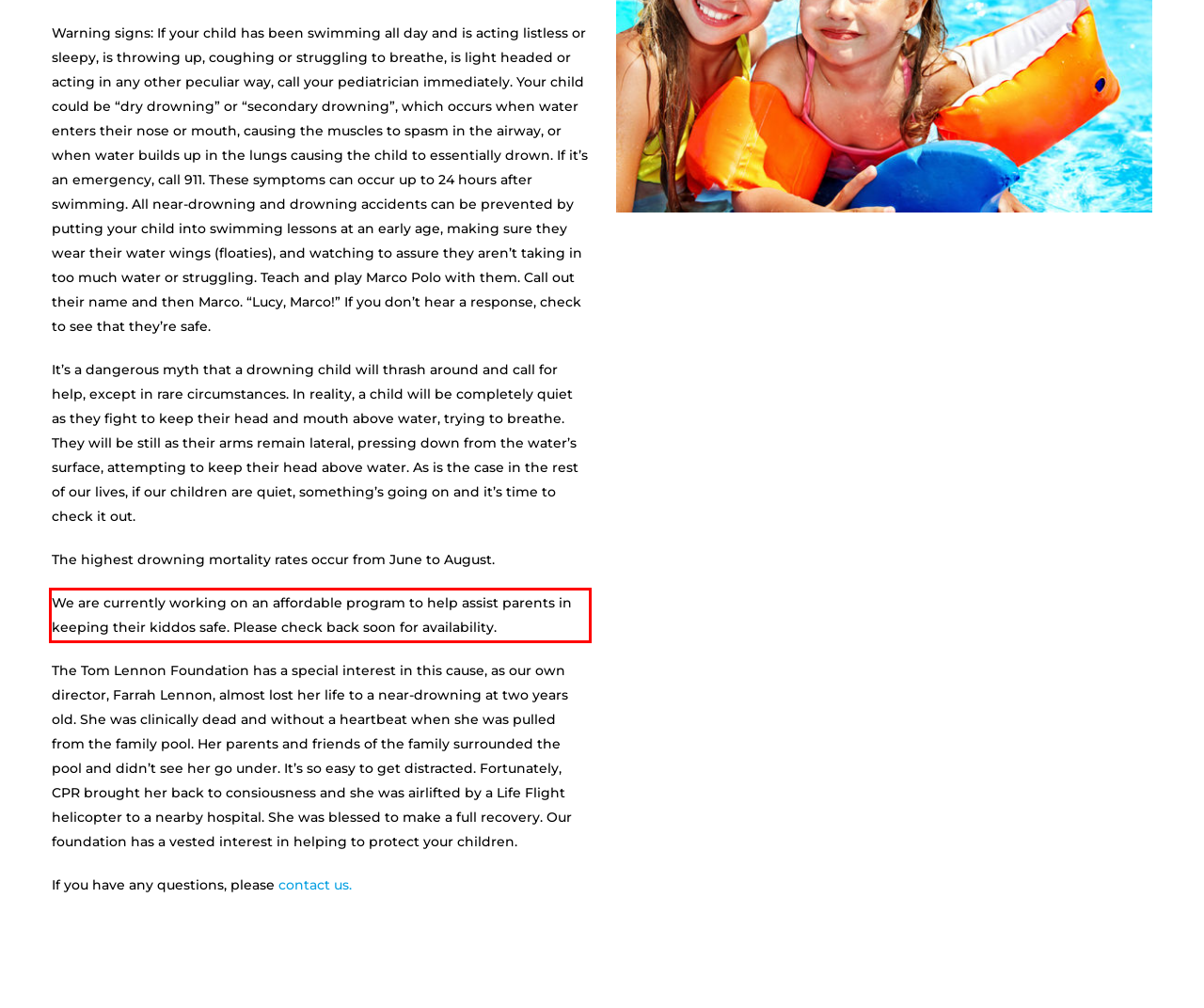Analyze the screenshot of a webpage where a red rectangle is bounding a UI element. Extract and generate the text content within this red bounding box.

We are currently working on an affordable program to help assist parents in keeping their kiddos safe. Please check back soon for availability.